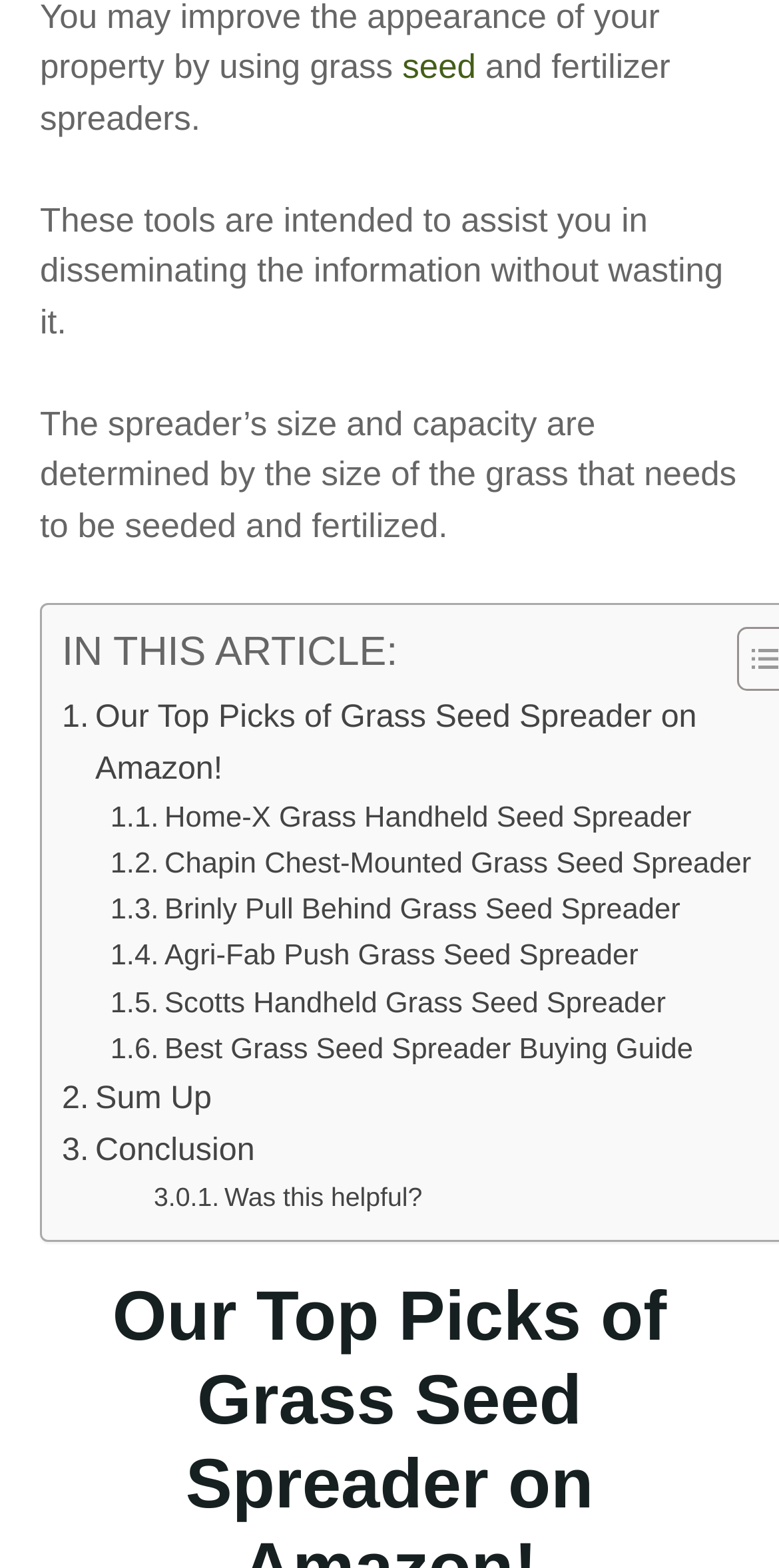Determine the bounding box coordinates for the area you should click to complete the following instruction: "Click on 'seed' link".

[0.516, 0.031, 0.611, 0.055]